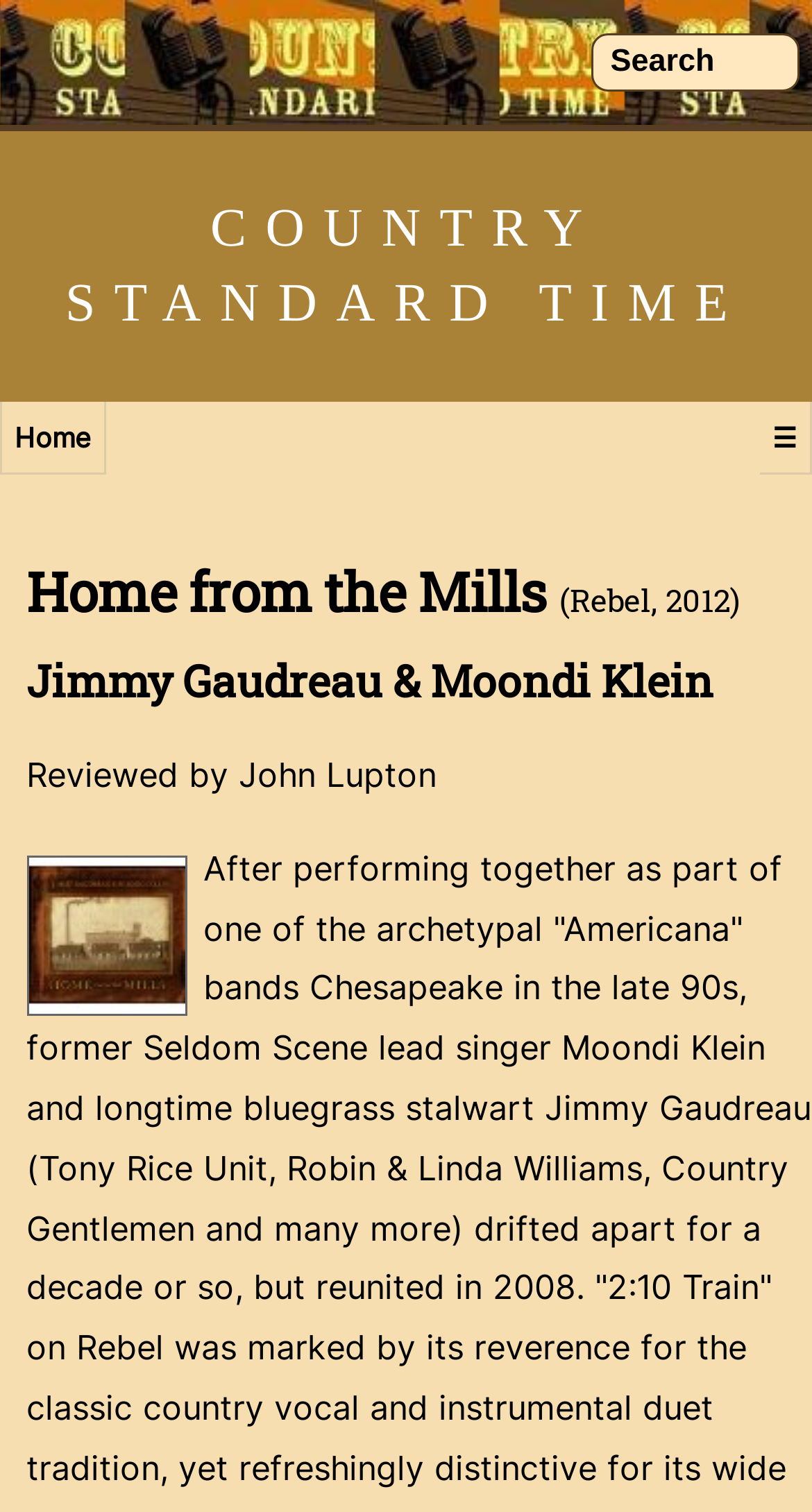What is the name of the artist?
From the screenshot, provide a brief answer in one word or phrase.

Jimmy Gaudreau & Moondi Klein